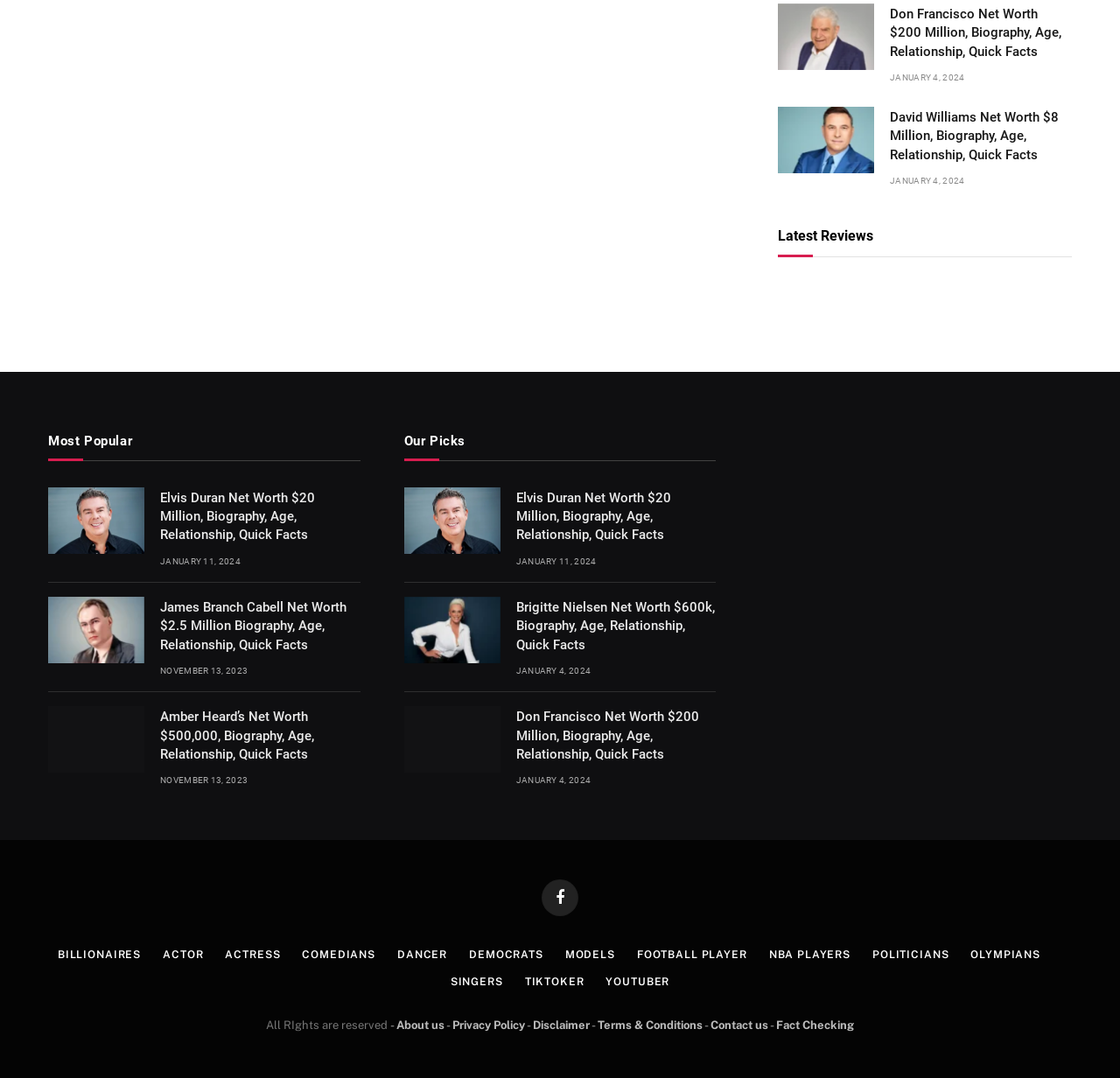What is the position of the link 'About us' on the webpage?
Refer to the screenshot and deliver a thorough answer to the question presented.

I examined the webpage and found a link with the text 'About us'. This link is located at the bottom of the webpage, as indicated by its y-coordinate value, which is close to 1.